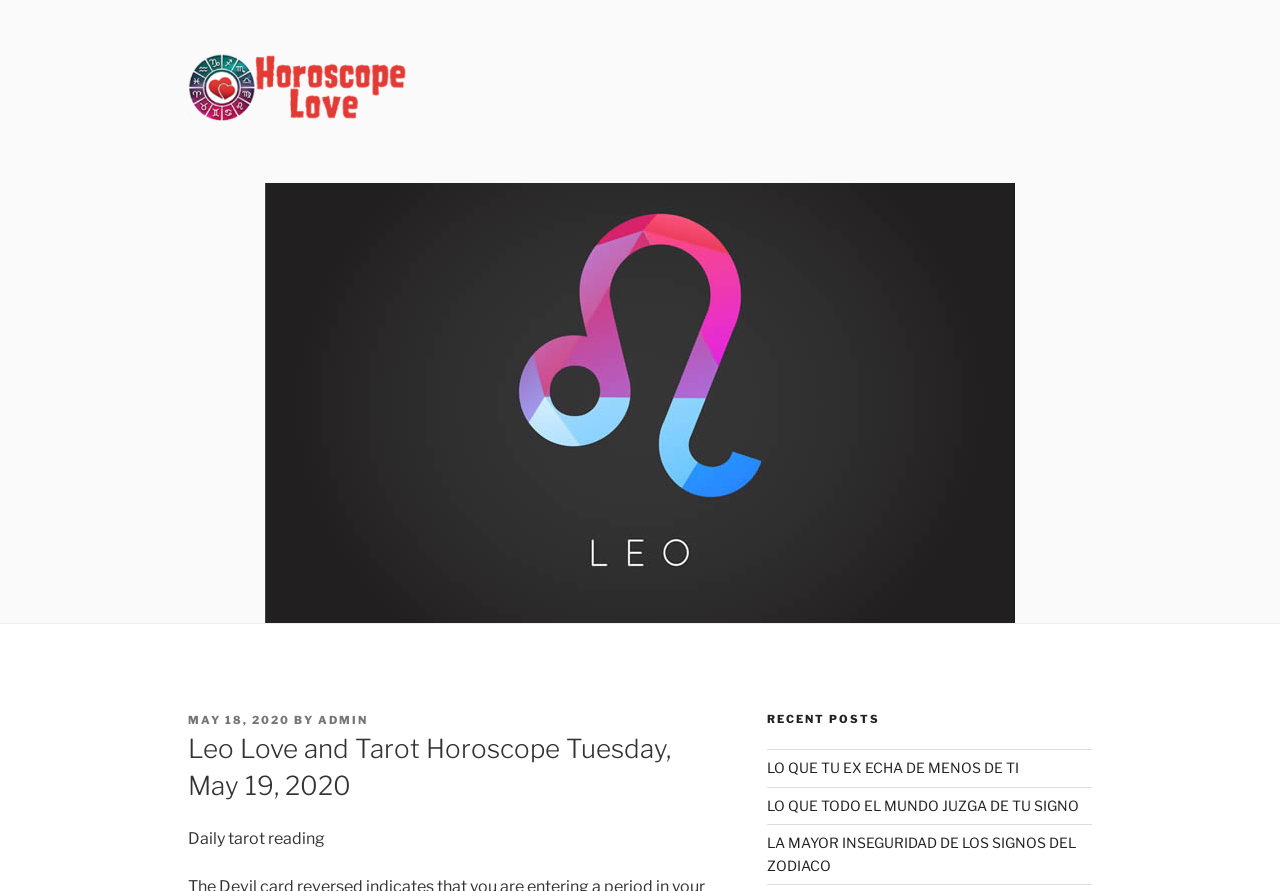Find the bounding box of the UI element described as: "admin". The bounding box coordinates should be given as four float values between 0 and 1, i.e., [left, top, right, bottom].

[0.248, 0.8, 0.288, 0.816]